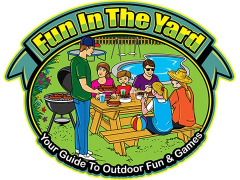Offer an in-depth description of the image.

The image depicts a vibrant logo for "Fun In The Yard," showcasing a cheerful outdoor scene. At the center, a family is gathered around a picnic table, enjoying a barbecue. The adults and children display smiles as they share food and laughter, embodying the spirit of outdoor fun and togetherness. A grill, likely cooking delicious meals, sits nearby, while a swimming pool and swings are visible in the background, enhancing the idyllic family-friendly atmosphere. Surrounding the scene are decorative elements that suggest nature and activity, with green arrows framing the logo's title. The tagline, "Your Guide To Outdoor Fun & Games," underscores the website's focus on promoting enjoyable outdoor activities and family bonding experiences. This logo effectively captures the essence of leisure and enjoyment in outdoor settings.